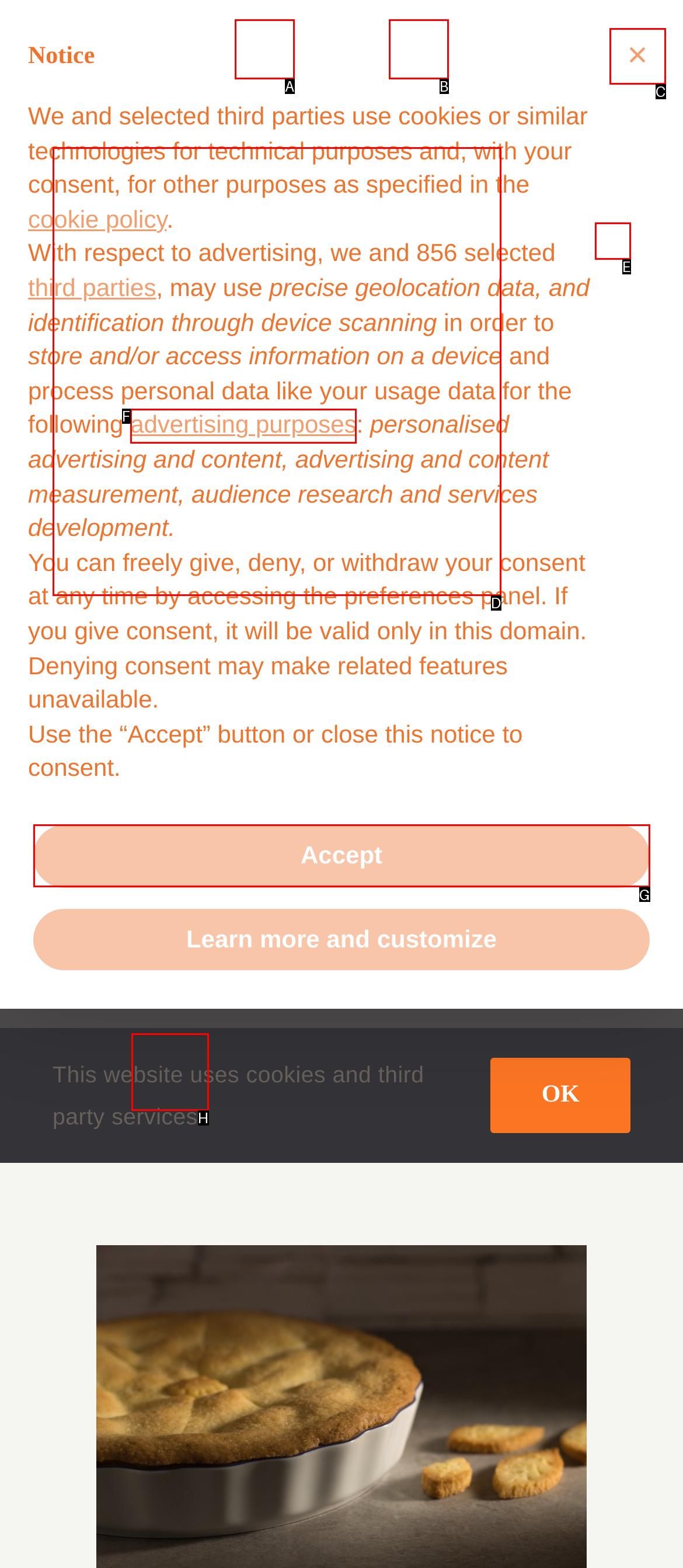Tell me which one HTML element best matches the description: aria-label="Toggle mobile search"
Answer with the option's letter from the given choices directly.

E